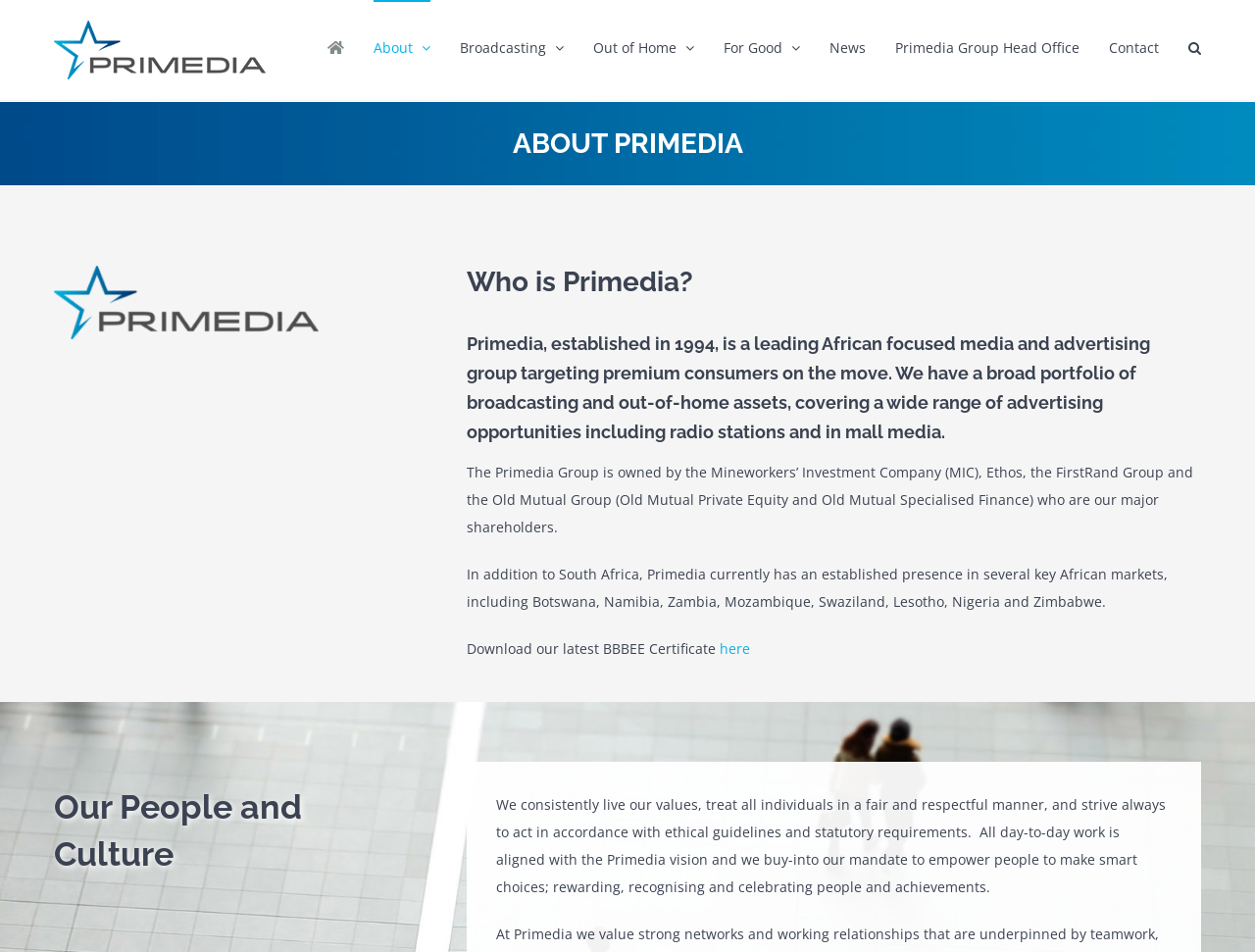Based on the element description, predict the bounding box coordinates (top-left x, top-left y, bottom-right x, bottom-right y) for the UI element in the screenshot: Out of Home

[0.473, 0.0, 0.553, 0.098]